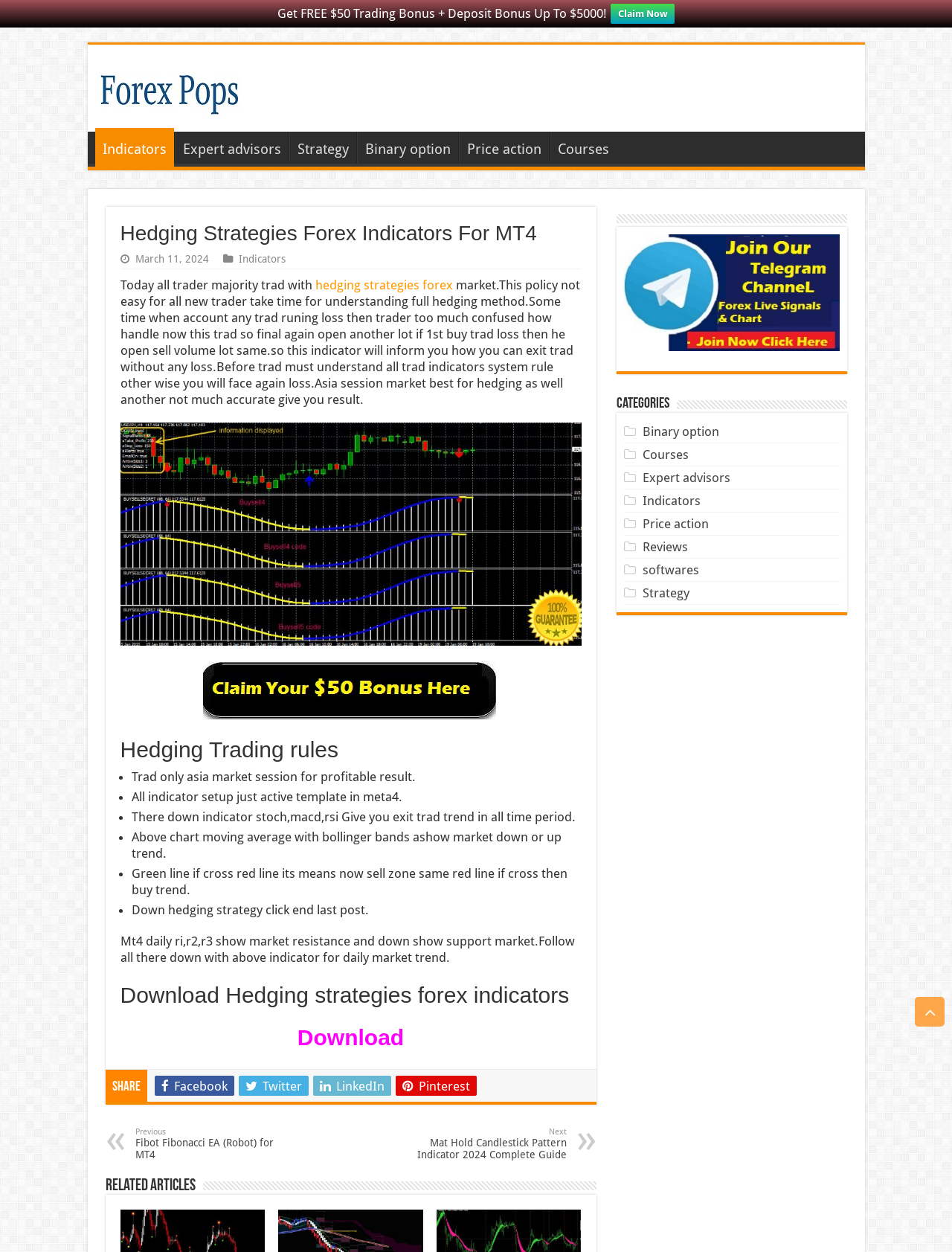What indicators are used in the hedging strategy?
Using the information from the image, provide a comprehensive answer to the question.

The question is asking about the indicators used in the hedging strategy. By looking at the StaticText element with the text 'There down indicator stoch,macd,rsi Give you exit trad trend in all time period.' at coordinates [0.138, 0.646, 0.604, 0.658], we can see that the indicators used in the hedging strategy are Stoch, MACD, and RSI.